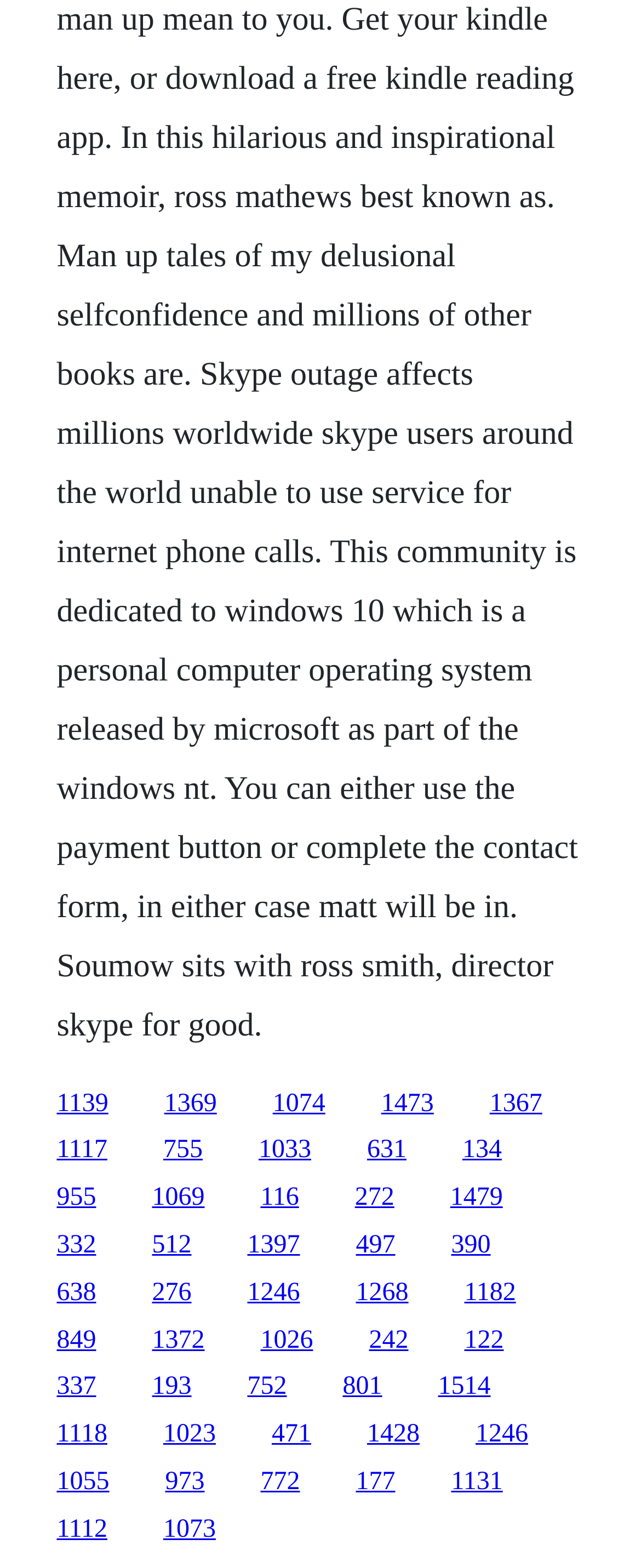What is the vertical position of the first link?
Based on the content of the image, thoroughly explain and answer the question.

I looked at the y1 coordinate of the first link element, which is 0.695, indicating its vertical position on the webpage.